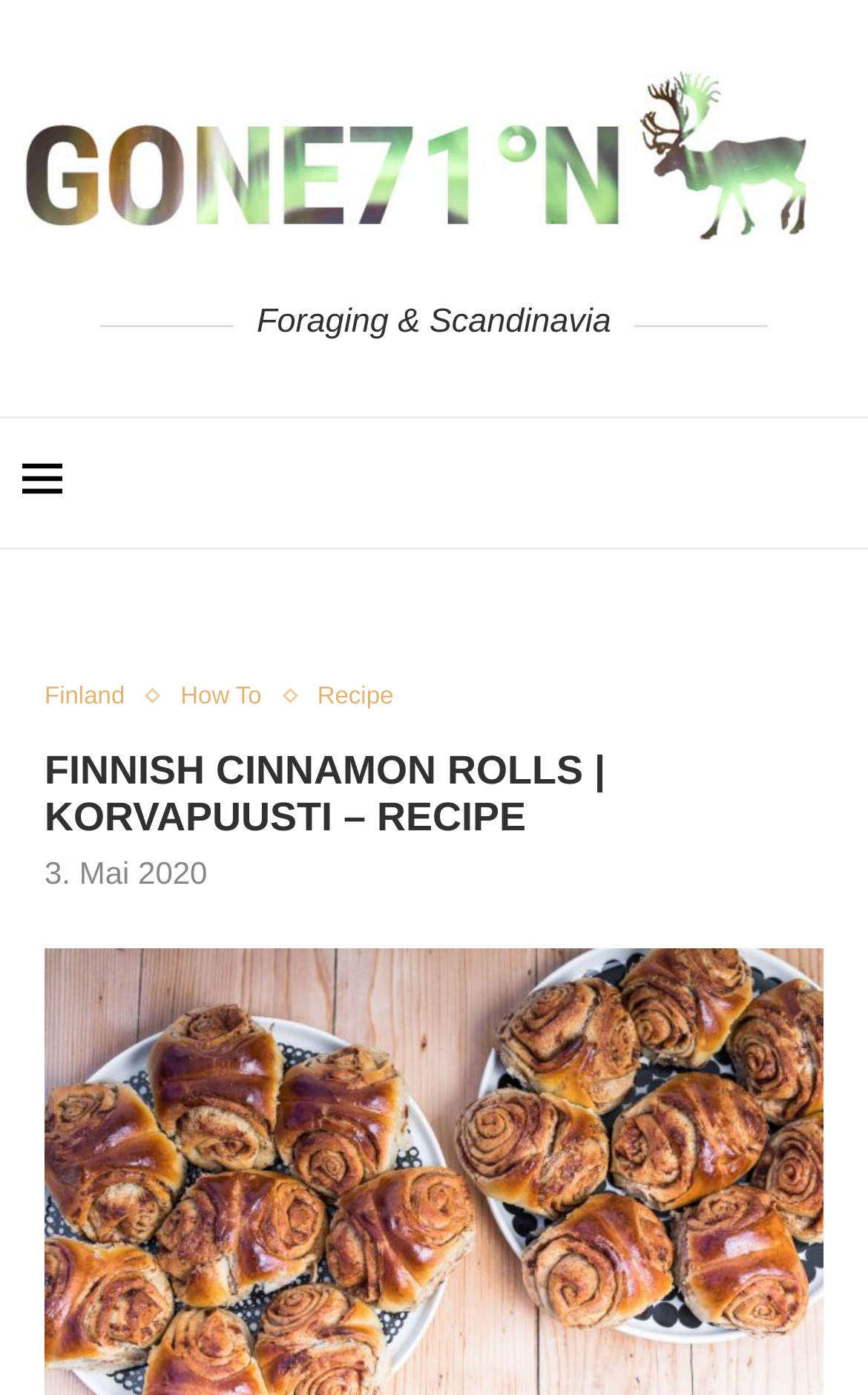Extract the main title from the webpage and generate its text.

FINNISH CINNAMON ROLLS | KORVAPUUSTI – RECIPE